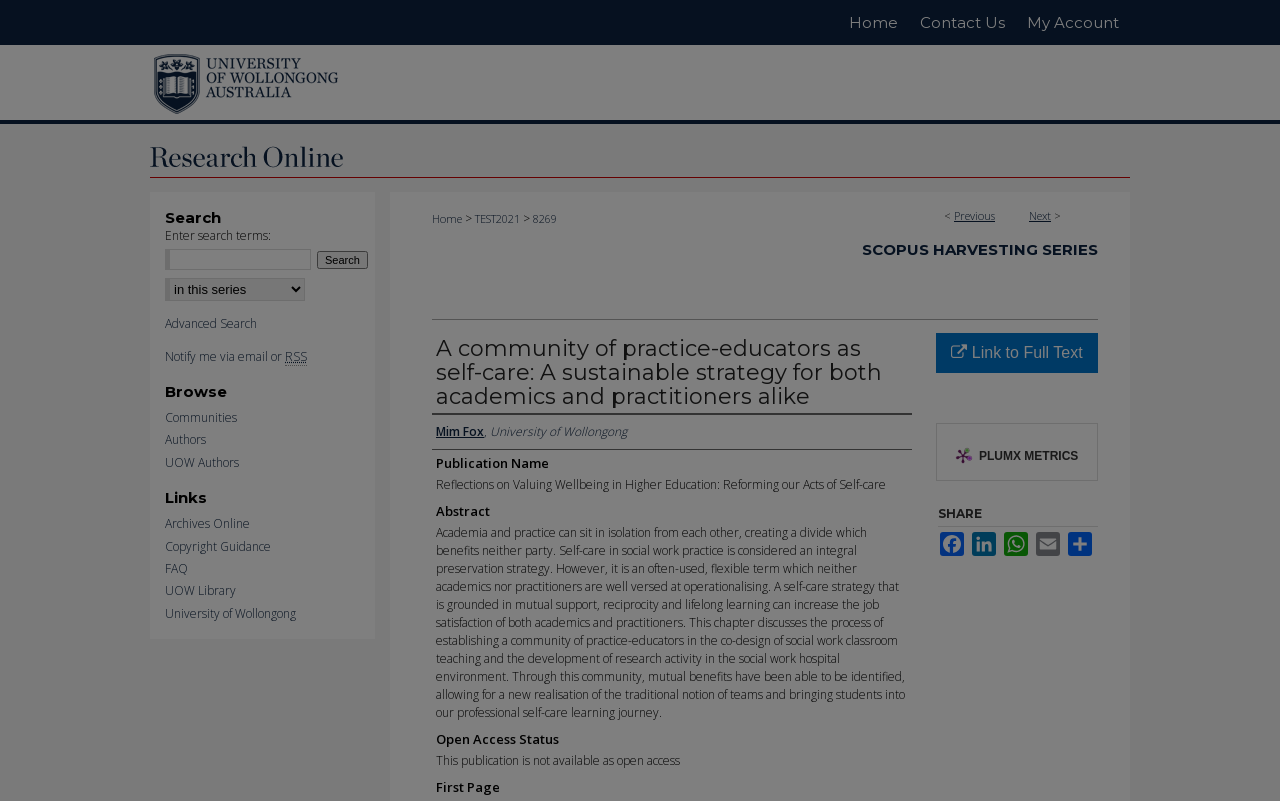Using the provided description: "title="University of Wollongong"", find the bounding box coordinates of the corresponding UI element. The output should be four float numbers between 0 and 1, in the format [left, top, right, bottom].

[0.117, 0.056, 0.883, 0.155]